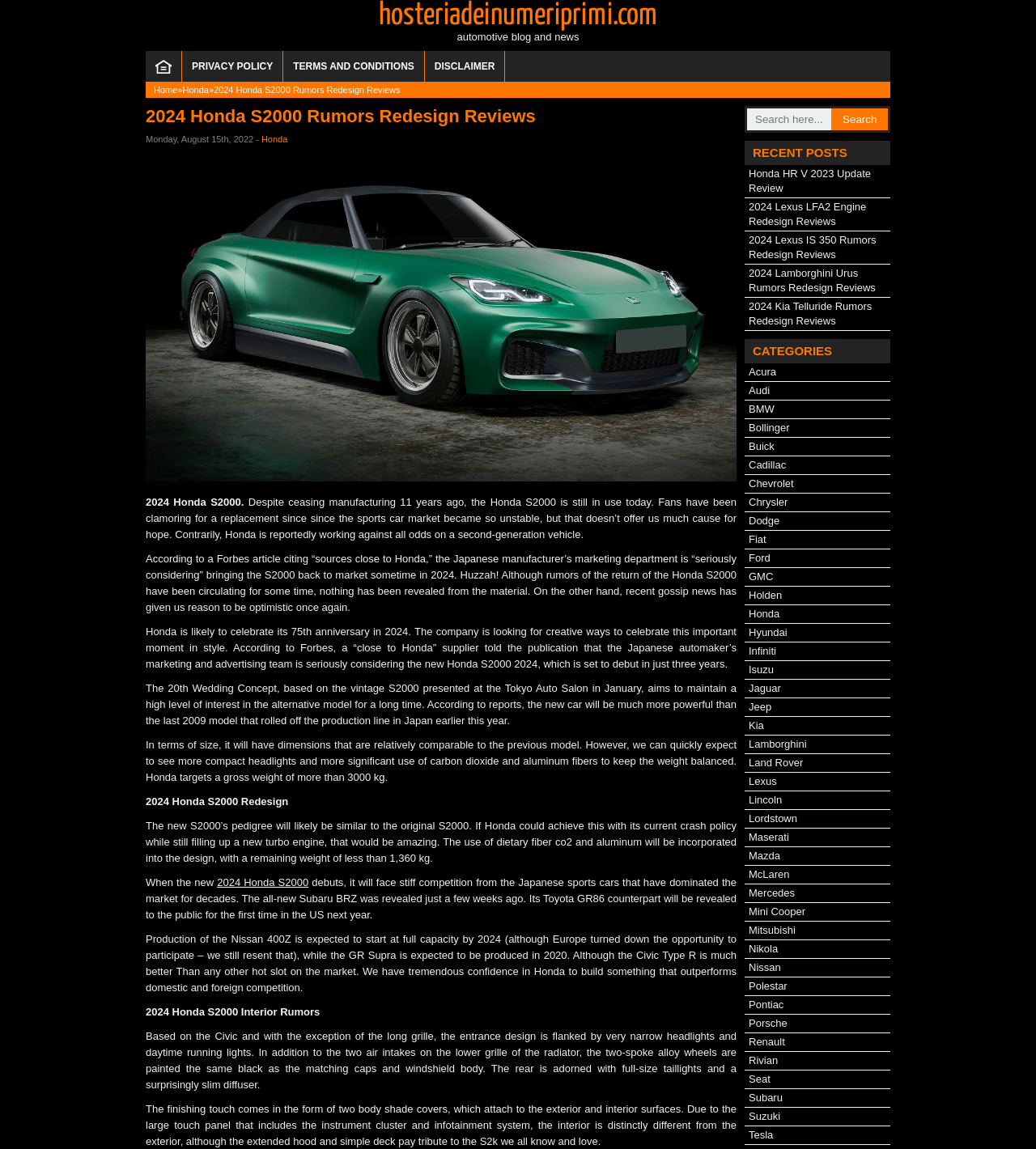Please find and report the bounding box coordinates of the element to click in order to perform the following action: "Learn about 2024 Lexus LFA2 engine redesign". The coordinates should be expressed as four float numbers between 0 and 1, in the format [left, top, right, bottom].

[0.723, 0.175, 0.836, 0.198]